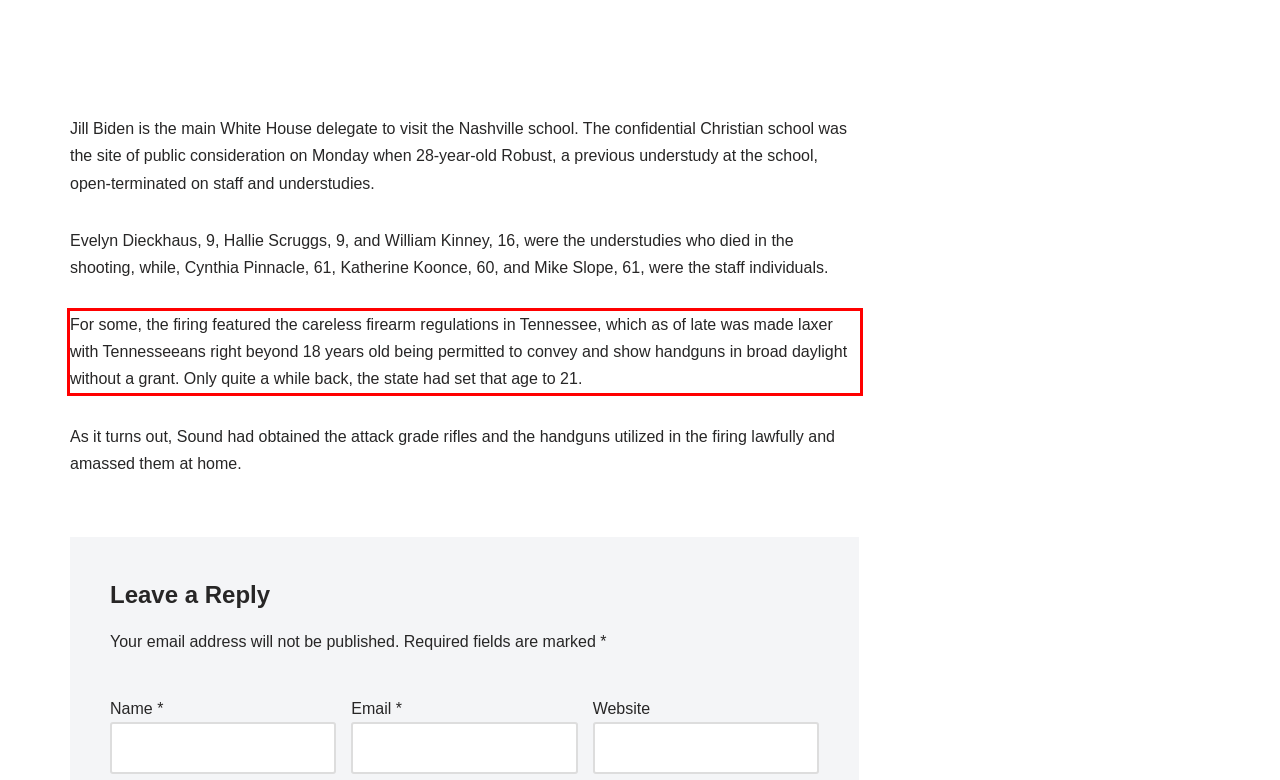Analyze the screenshot of a webpage where a red rectangle is bounding a UI element. Extract and generate the text content within this red bounding box.

For some, the firing featured the careless firearm regulations in Tennessee, which as of late was made laxer with Tennesseeans right beyond 18 years old being permitted to convey and show handguns in broad daylight without a grant. Only quite a while back, the state had set that age to 21.